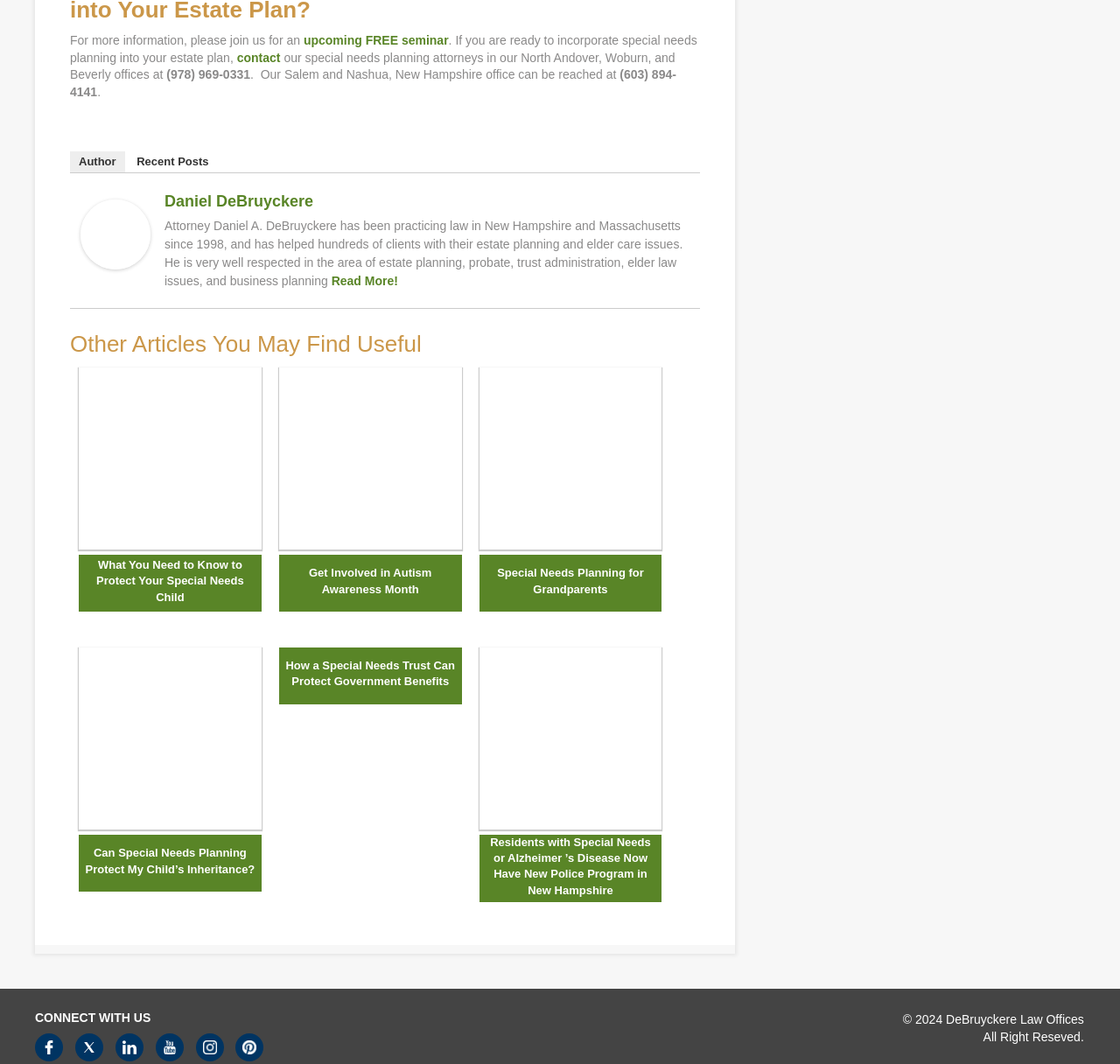Please answer the following query using a single word or phrase: 
What is the phone number of the Salem and Nashua office?

(603) 894-4141